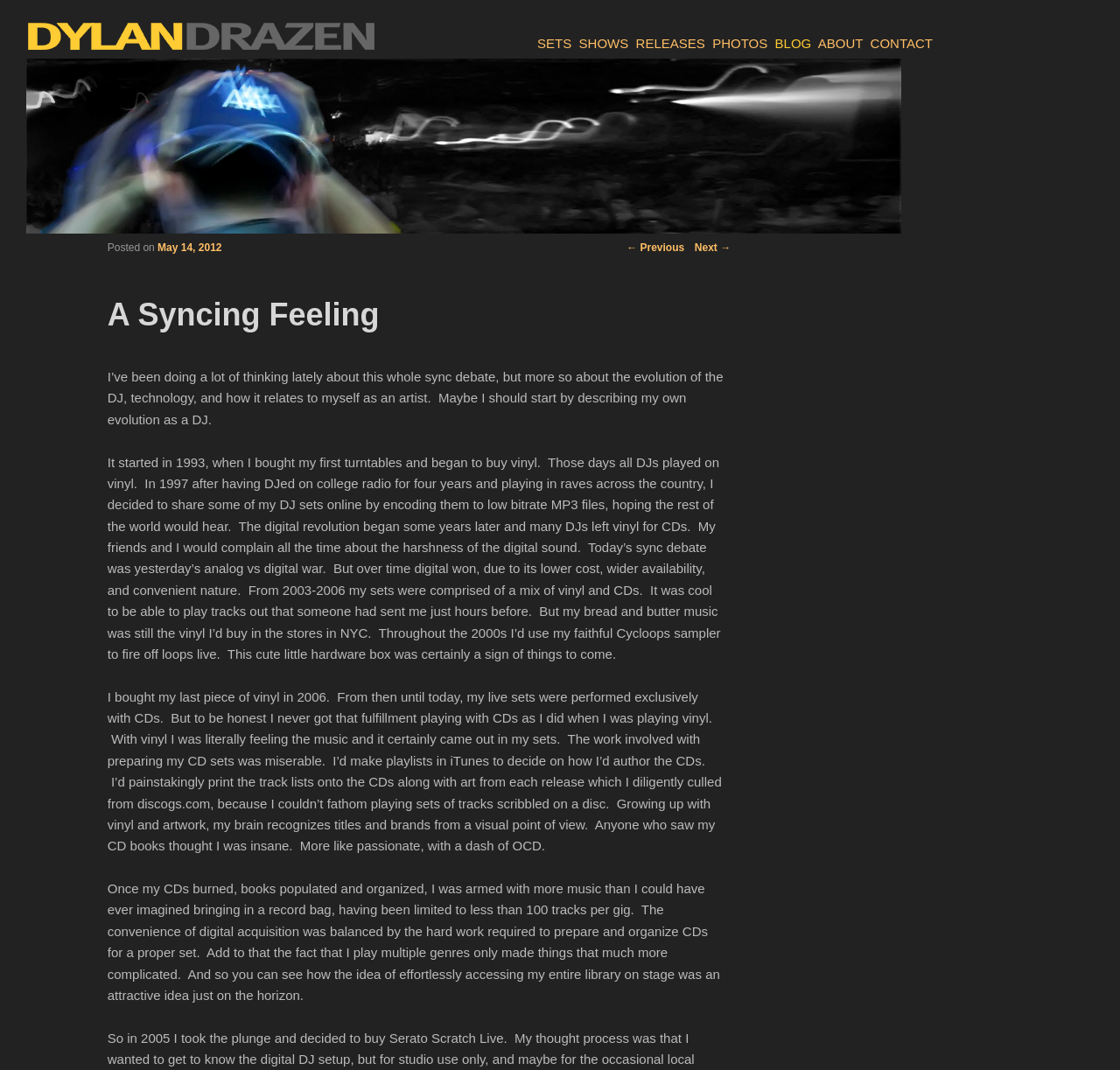What was the author's method of sharing DJ sets online in 1997?
Look at the webpage screenshot and answer the question with a detailed explanation.

The author mentions that in 1997, they began sharing DJ sets online by encoding them to low bitrate MP3 files, as evident from the text content of the webpage.